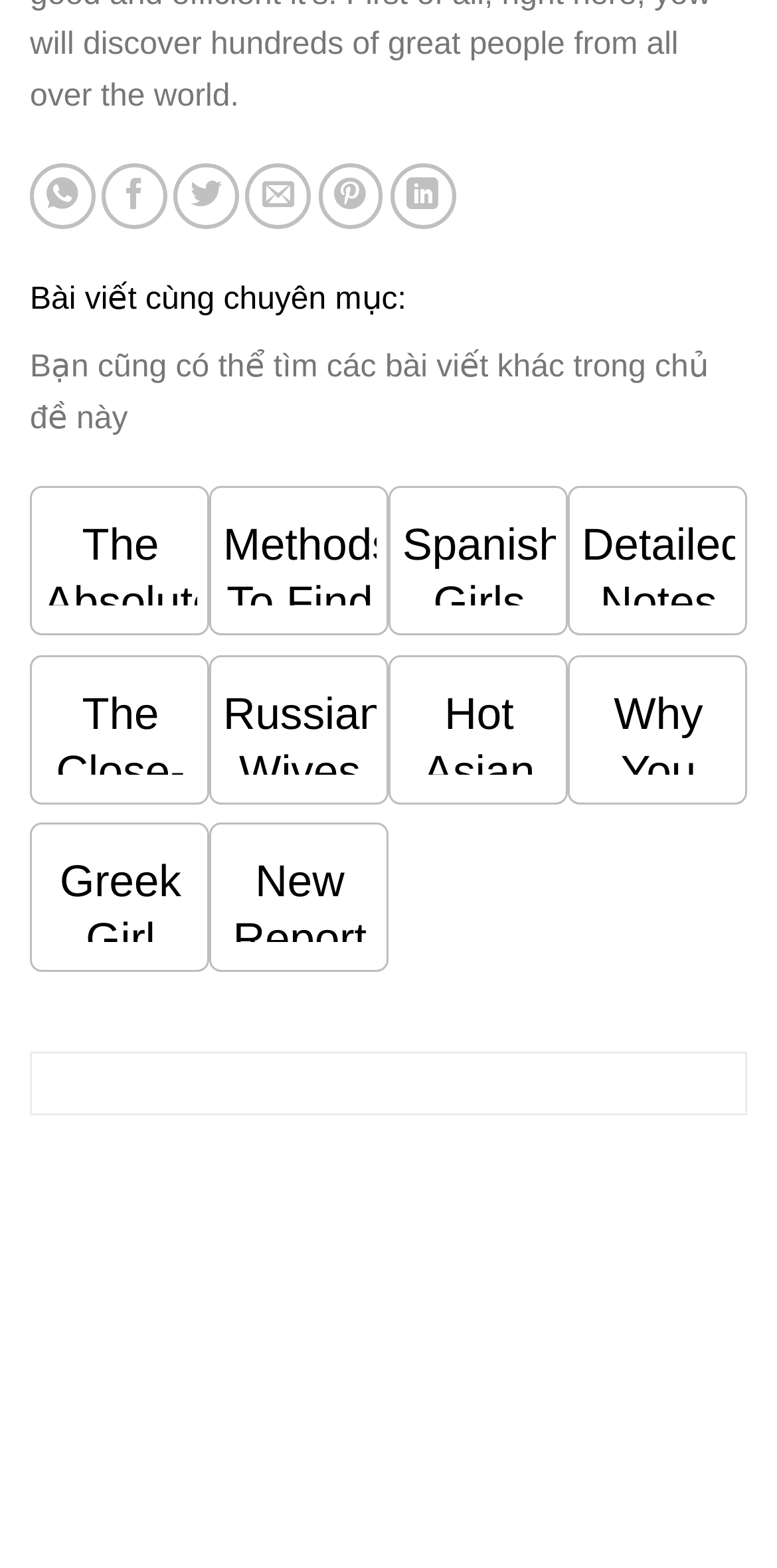How many article headings are listed on the webpage?
Refer to the screenshot and respond with a concise word or phrase.

10